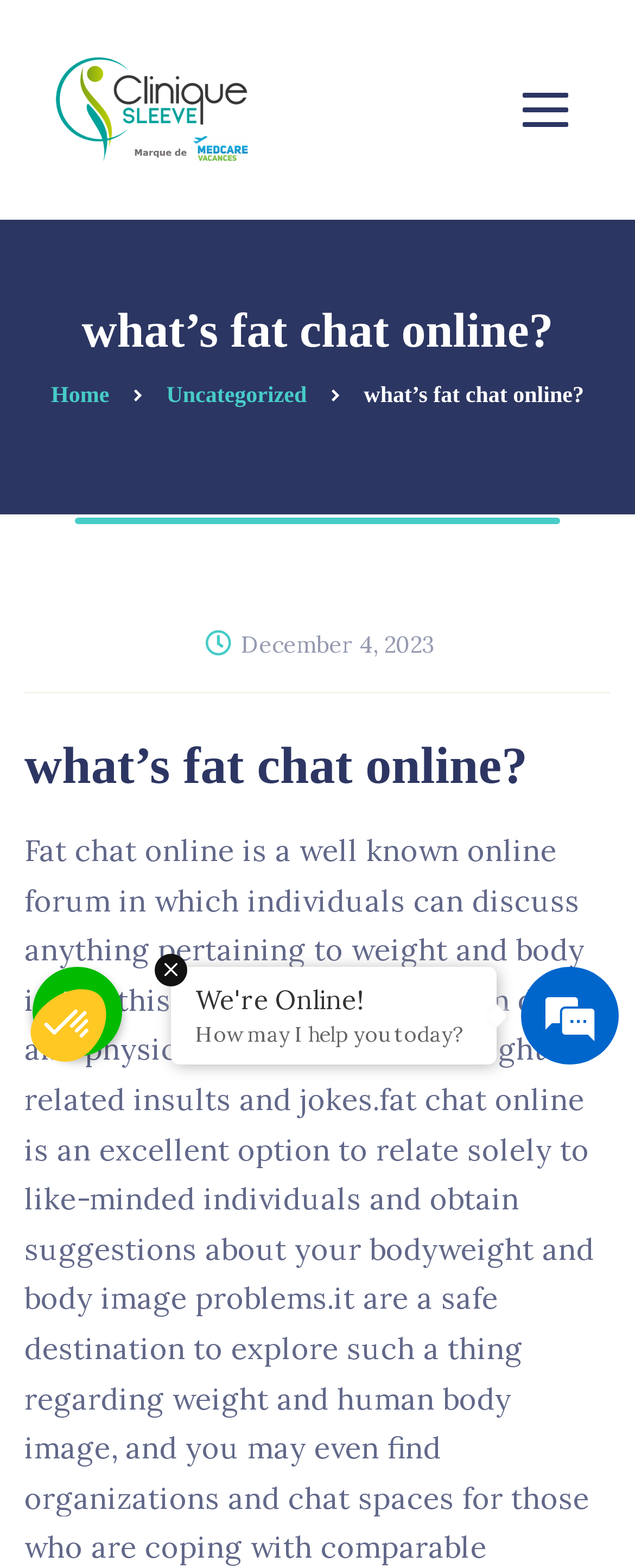Write a detailed summary of the webpage.

The webpage appears to be a forum or online community focused on weight and body image, as indicated by the meta description. At the top of the page, there is a link to "Clinique Sleeve" accompanied by an image, which is likely a logo or branding element. Below this, there is a heading that reads "what's fat chat online?" which is also repeated as a static text element further down the page.

The page has a navigation menu with links to "Home" and "Uncategorized" on the top-left side. On the top-right side, there is a button with no text, and a link to "Call Now Button" below it.

The main content of the page is divided into two sections. The first section has a heading that reads "what's fat chat online?" again, followed by a static text element with the date "December 4, 2023". Below this, there is a dialog box with a heading that reads "Salut c'est nous... les Cookies!" (which translates to "Hi, it's us... the Cookies!"). This dialog box contains a list item that explains the use of cookies on the site, with a link to "Statistiques et audience" (which translates to "Statistics and audience").

The second section of the main content has a series of buttons and checkboxes related to cookie consent. There are buttons to consent to cookies, configure cookie settings, and decline cookies, as well as a checkbox to consent to Axeptio cookies. Below this, there is a generic element that reads "We're Online!" and a paragraph that asks "How may I help you today?".

Overall, the page appears to be a forum or online community with a focus on weight and body image, with a prominent section dedicated to cookie consent and settings.